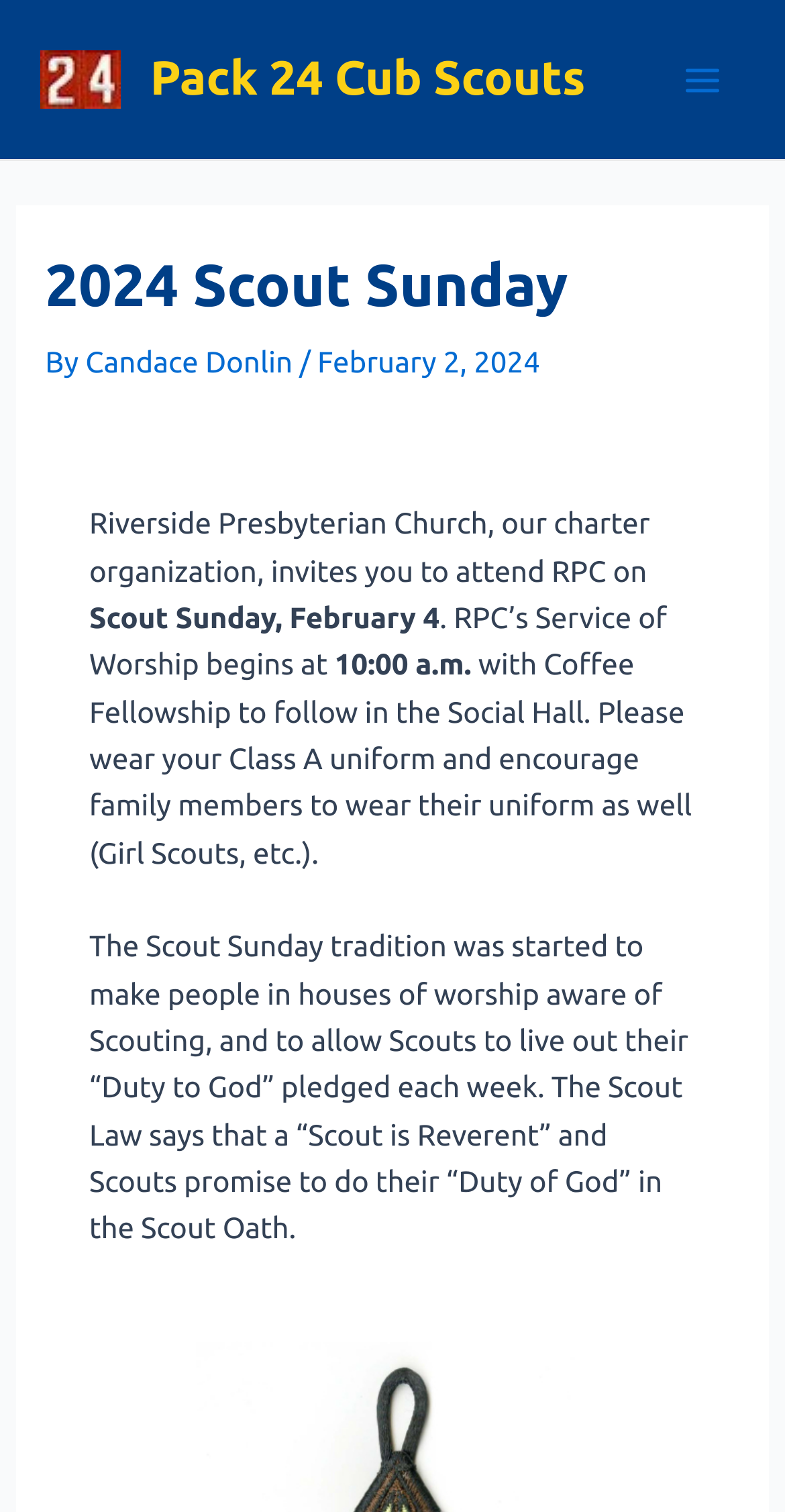What time does the Service of Worship begin?
Give a thorough and detailed response to the question.

The time of the Service of Worship can be found in the paragraph of text in the main content section of the webpage, which mentions 'RPC’s Service of Worship begins at 10:00 a.m.'.